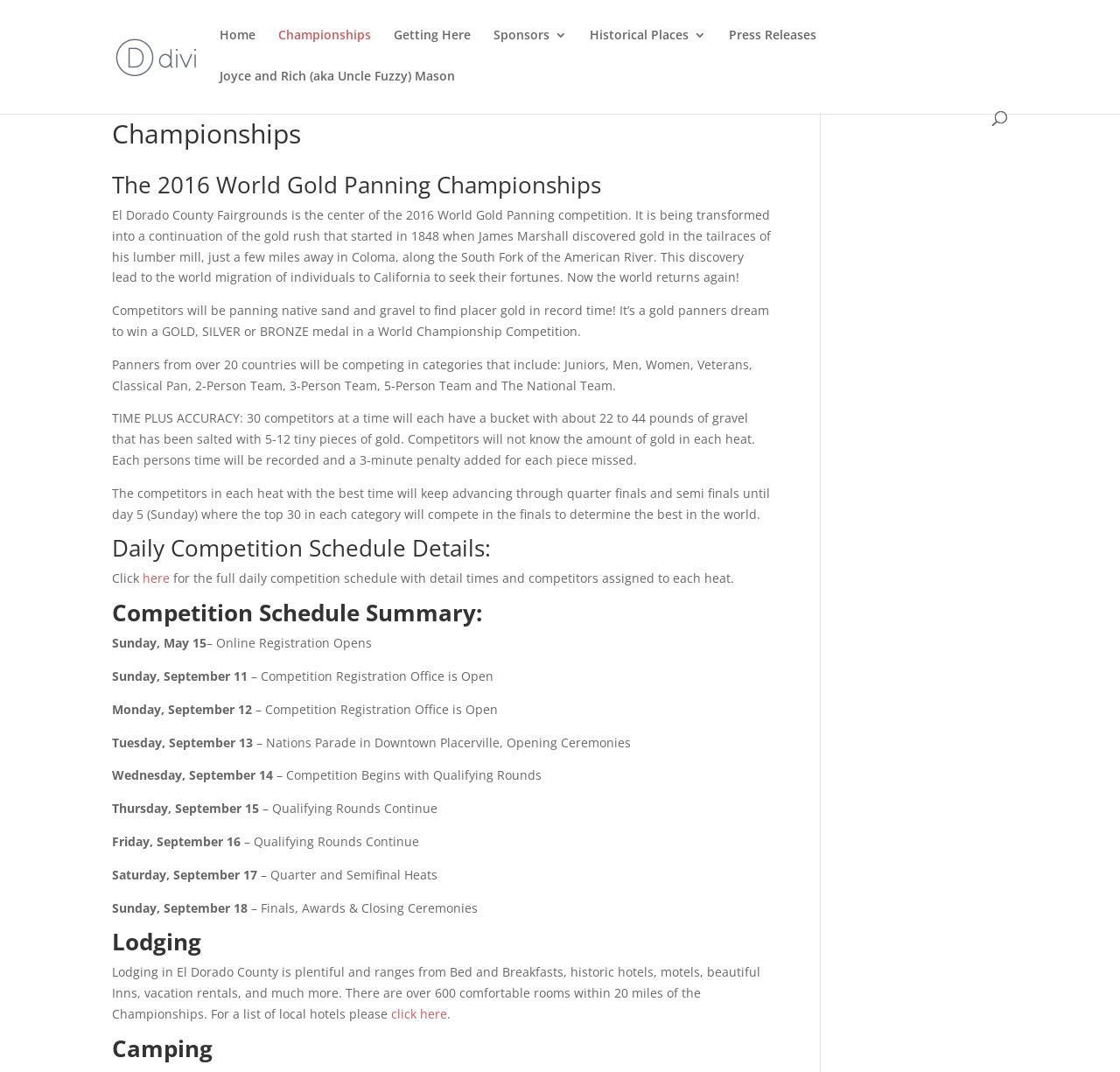Answer the following query with a single word or phrase:
What is the location of the 2016 World Gold Panning Championships?

El Dorado County Fairgrounds